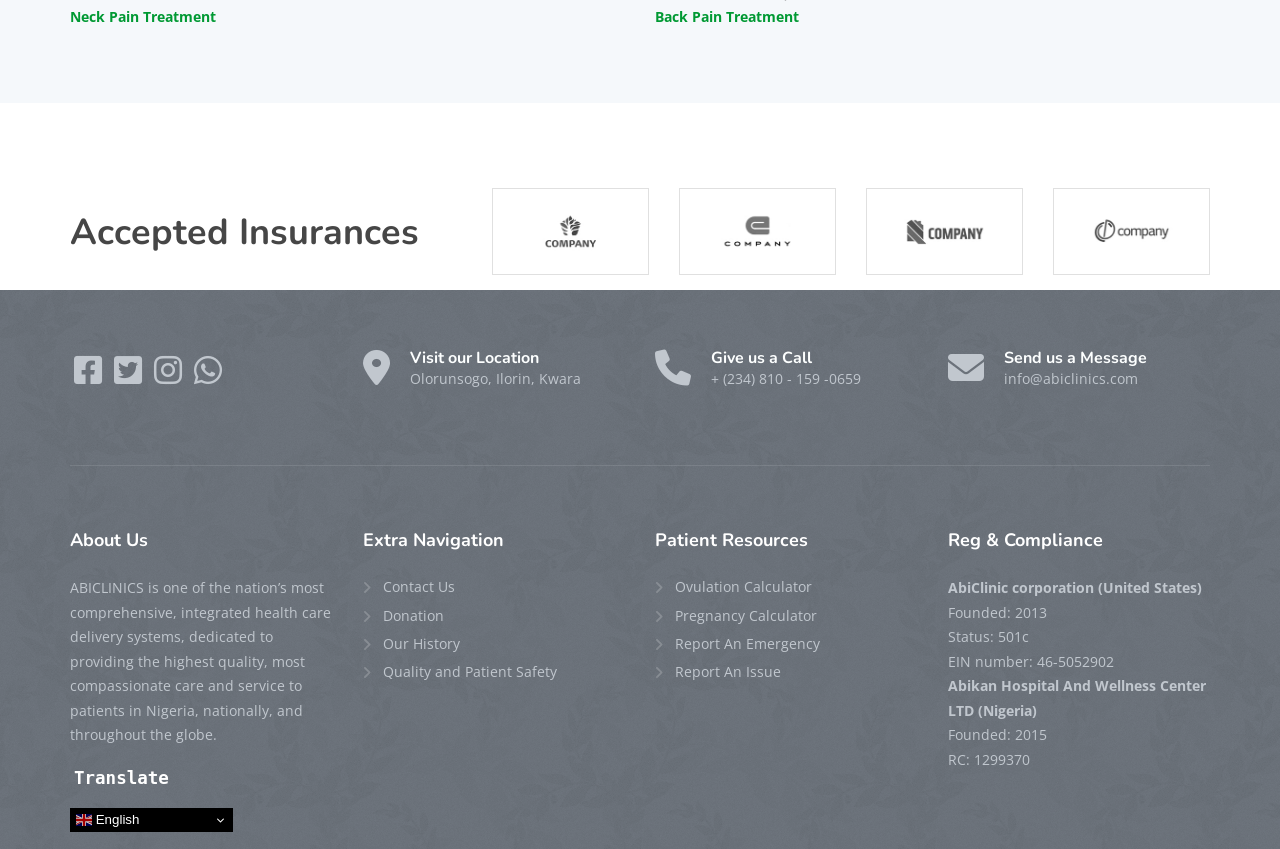Identify the bounding box coordinates of the element to click to follow this instruction: 'Translate'. Ensure the coordinates are four float values between 0 and 1, provided as [left, top, right, bottom].

[0.058, 0.936, 0.132, 0.96]